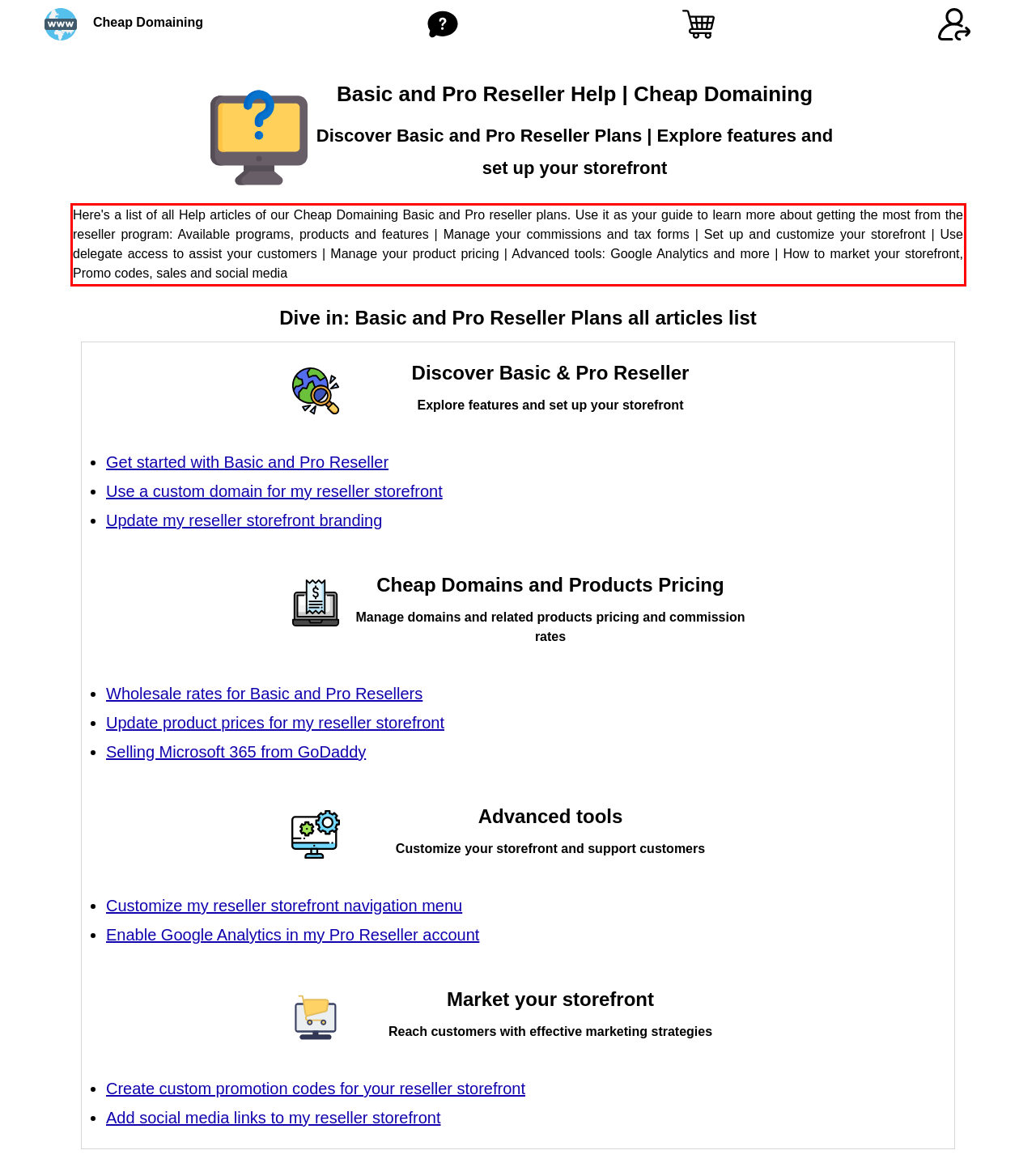Identify and extract the text within the red rectangle in the screenshot of the webpage.

Here's a list of all Help articles of our Cheap Domaining Basic and Pro reseller plans. Use it as your guide to learn more about getting the most from the reseller program: Available programs, products and features | Manage your commissions and tax forms | Set up and customize your storefront | Use delegate access to assist your customers | Manage your product pricing | Advanced tools: Google Analytics and more | How to market your storefront, Promo codes, sales and social media